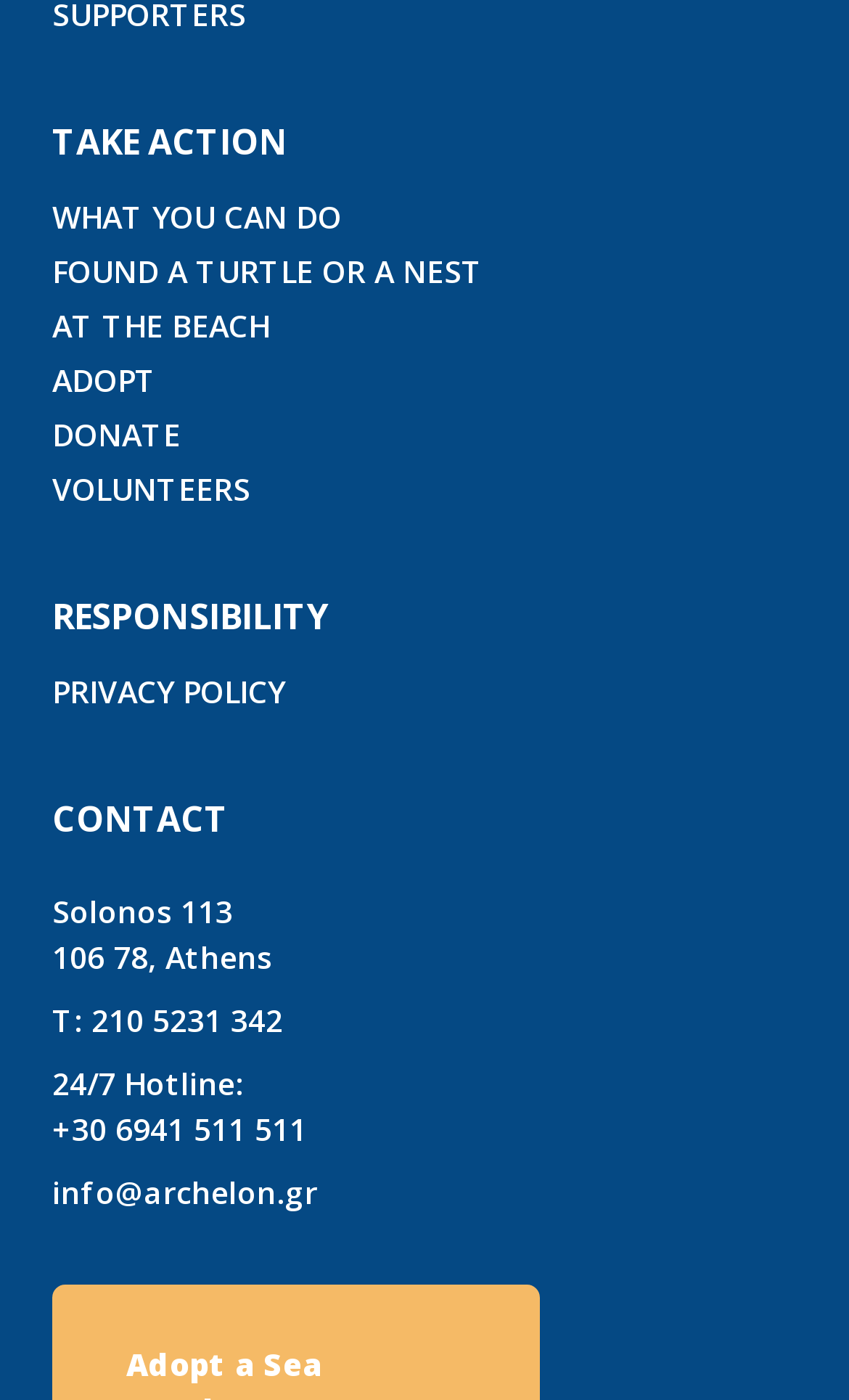Using the details from the image, please elaborate on the following question: What is the phone number for the 24/7 hotline?

The phone number for the 24/7 hotline is '+30 6941 511 511' which is listed at the bottom of the webpage, below the address and other contact information.